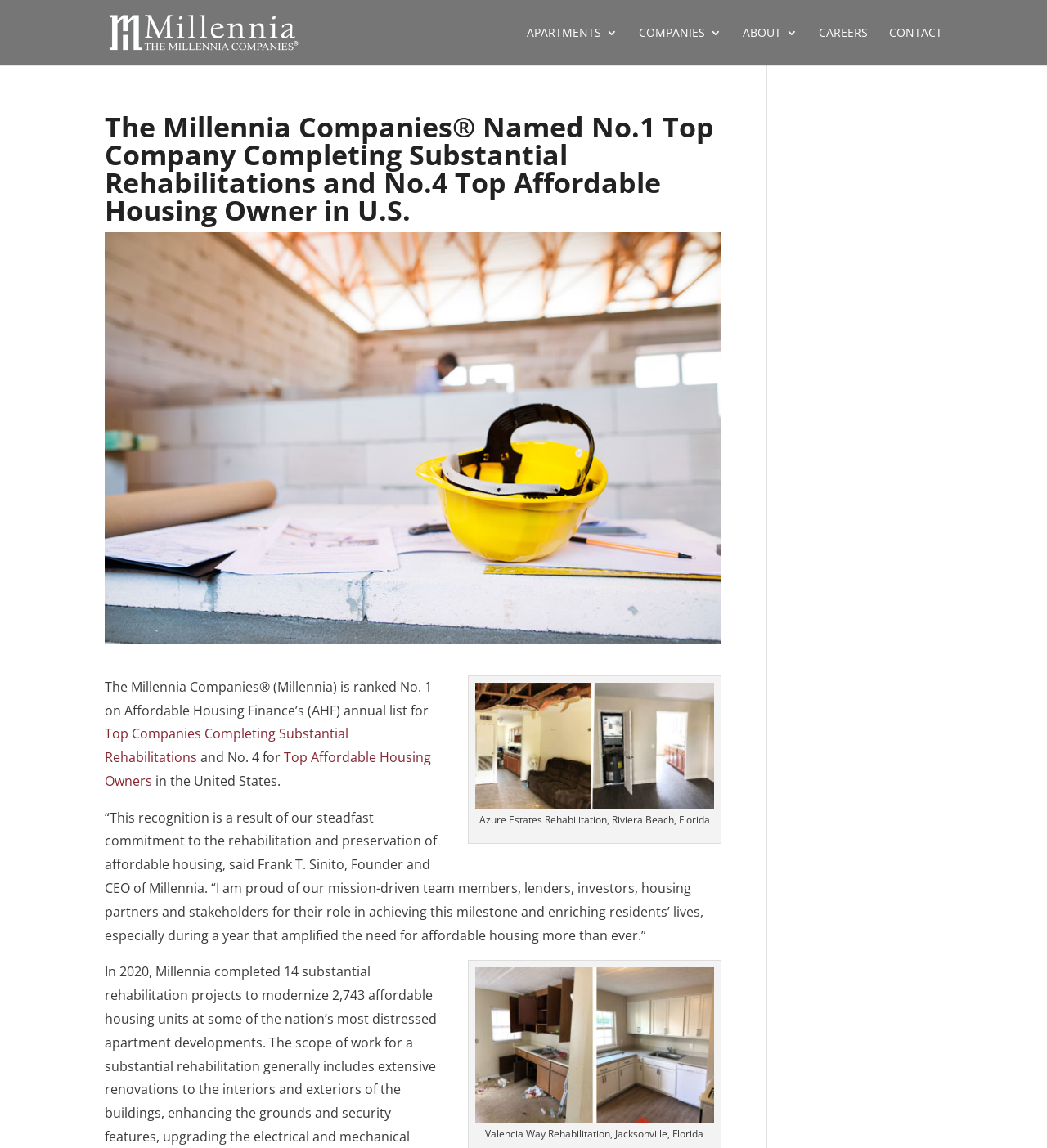Please specify the bounding box coordinates of the clickable region necessary for completing the following instruction: "Explore CAREERS opportunities". The coordinates must consist of four float numbers between 0 and 1, i.e., [left, top, right, bottom].

[0.782, 0.024, 0.829, 0.057]